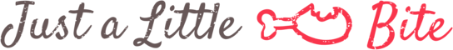Analyze the image and provide a detailed caption.

The image features the playful and inviting logo of "Just a Little Bite," which captures the essence of culinary exploration. The design combines a whimsical script that reads "Just a Little" in a warm, dark brown tone, paired with a vibrant red accent for the word "Bite." This stylization is complemented by a charming illustration of a bite mark on a food item, signaling fun and creativity in cooking. The logo embodies the essence of a food-focused platform, suggesting delightful recipes and engaging food experiences that are accessible and enjoyable for home cooks.